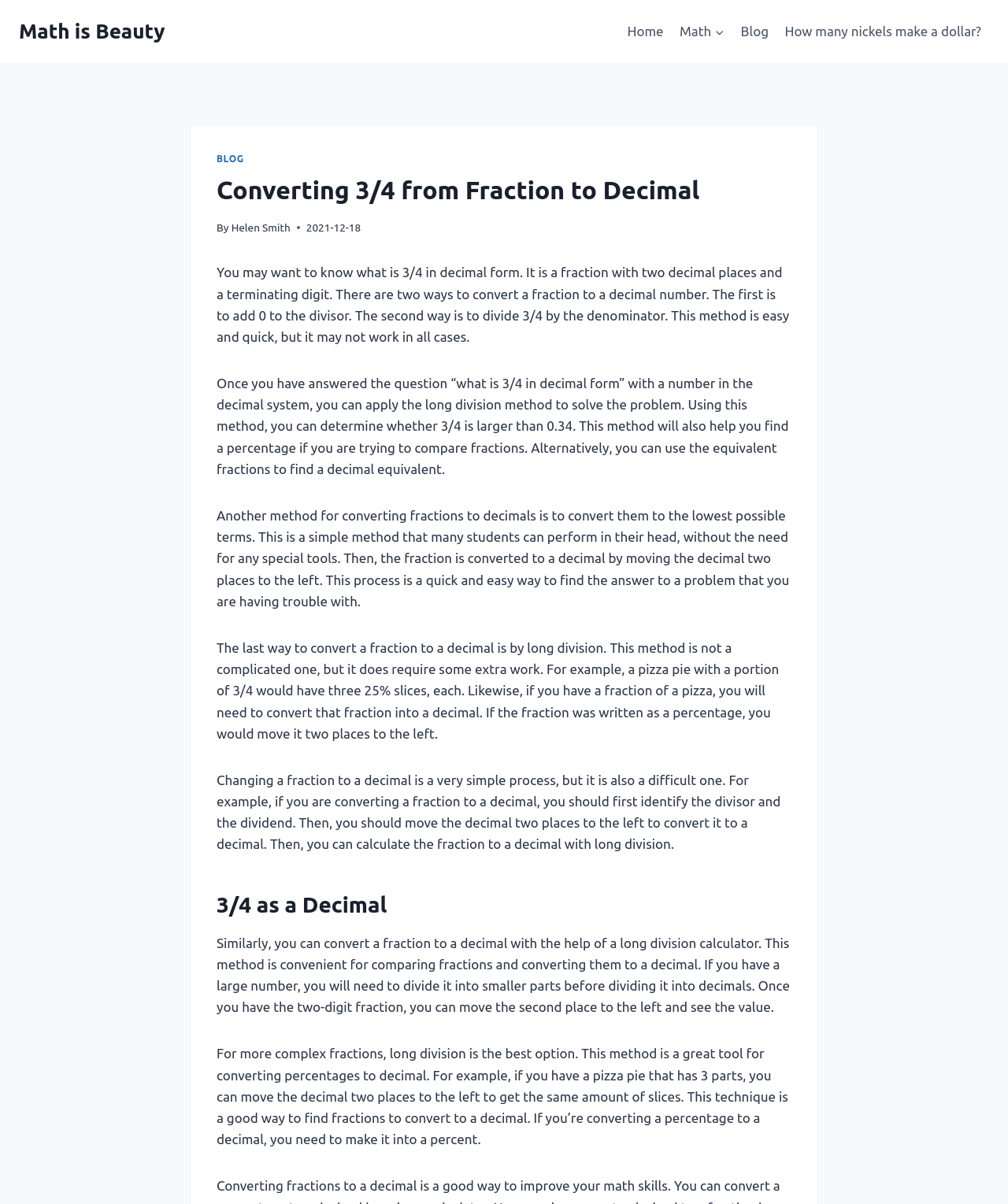Identify and provide the bounding box for the element described by: "parent_node: Math aria-label="Expand child menu"".

[0.708, 0.011, 0.72, 0.042]